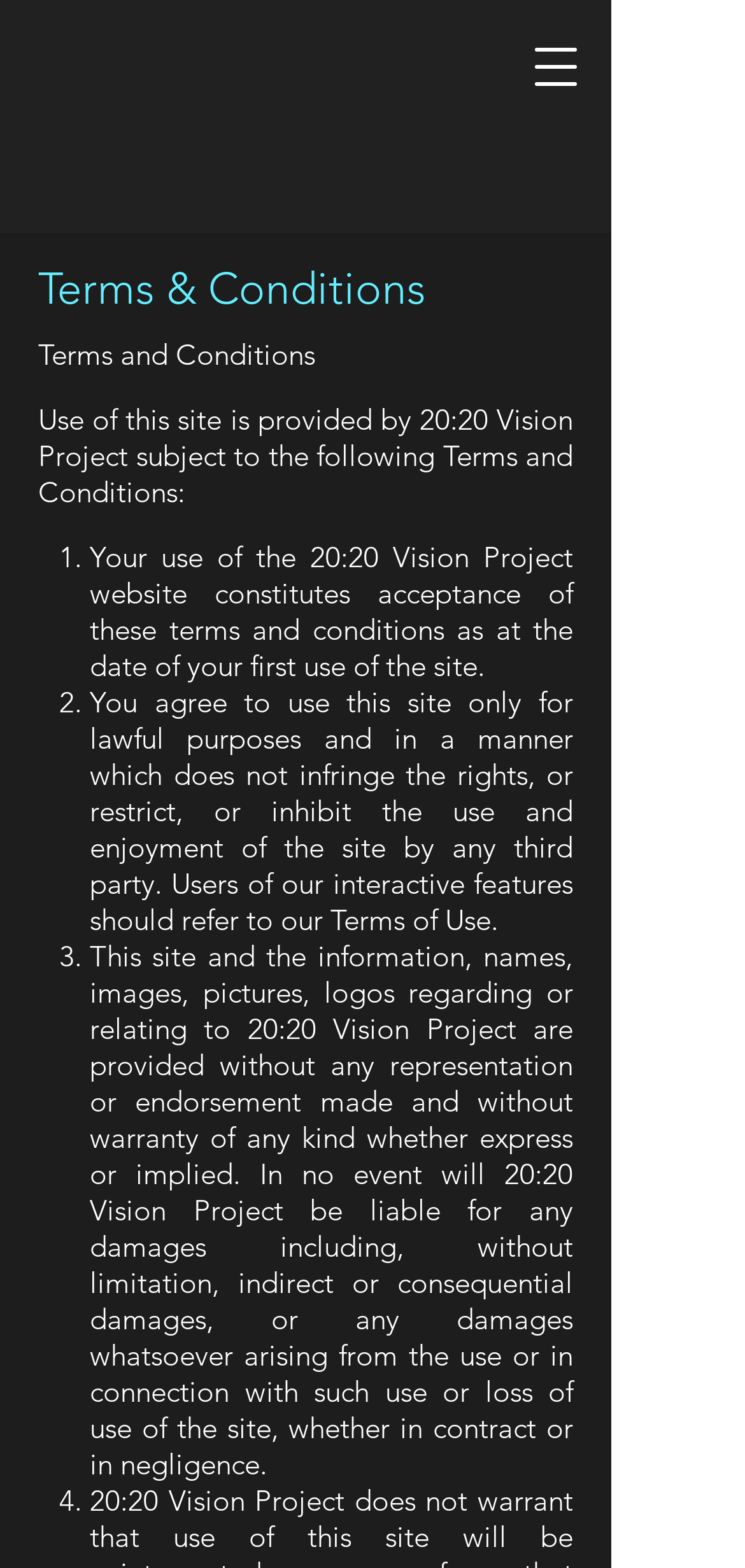Give a one-word or phrase response to the following question: What is the scope of the website's liability?

No liability